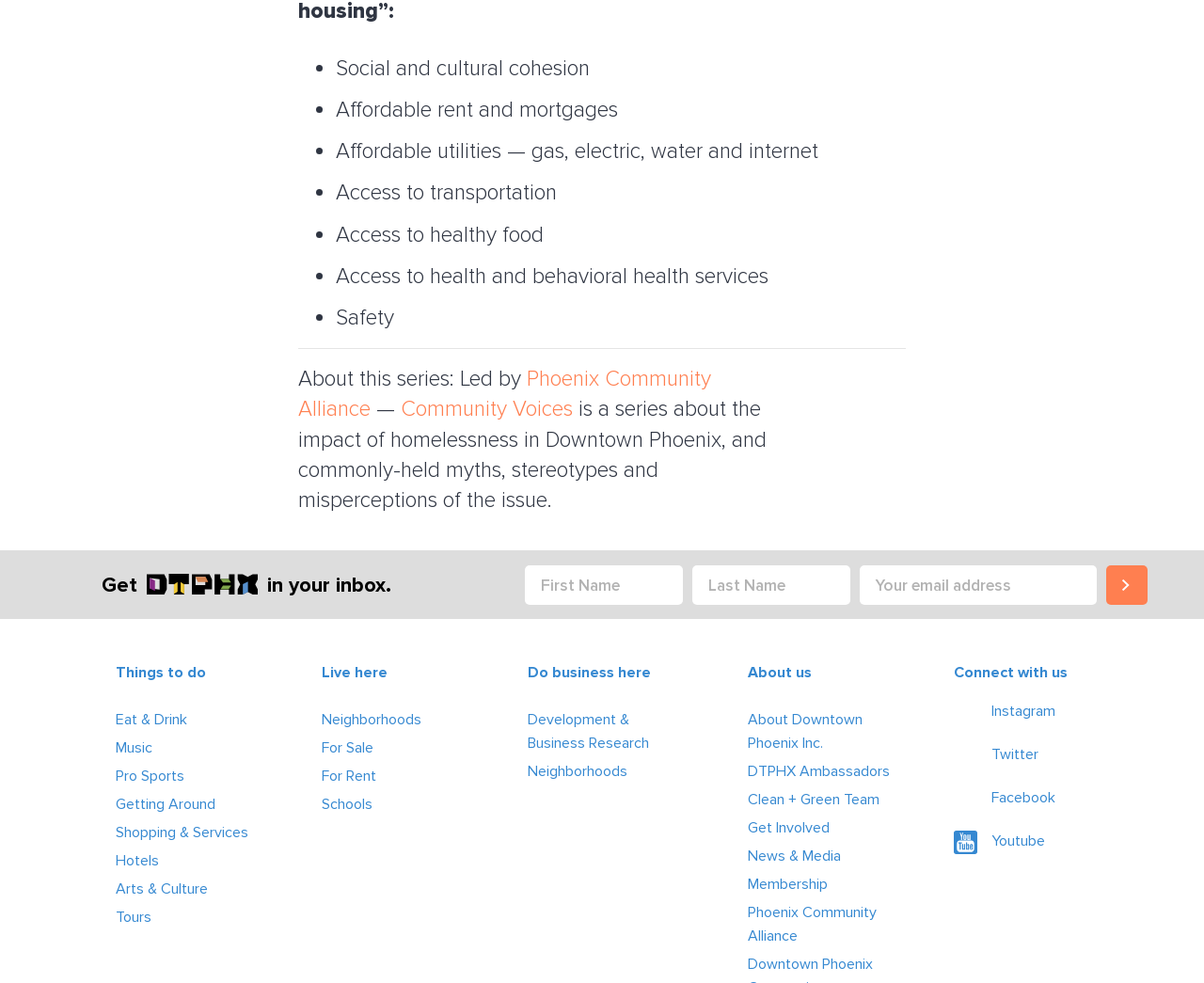What social media platforms can you connect with Downtown Phoenix Inc. on?
Provide an in-depth and detailed explanation in response to the question.

The social media platforms that you can connect with Downtown Phoenix Inc. on can be determined by reading the links and icons in the 'Connect with us' section, which includes Instagram, Twitter, Facebook, and YouTube.